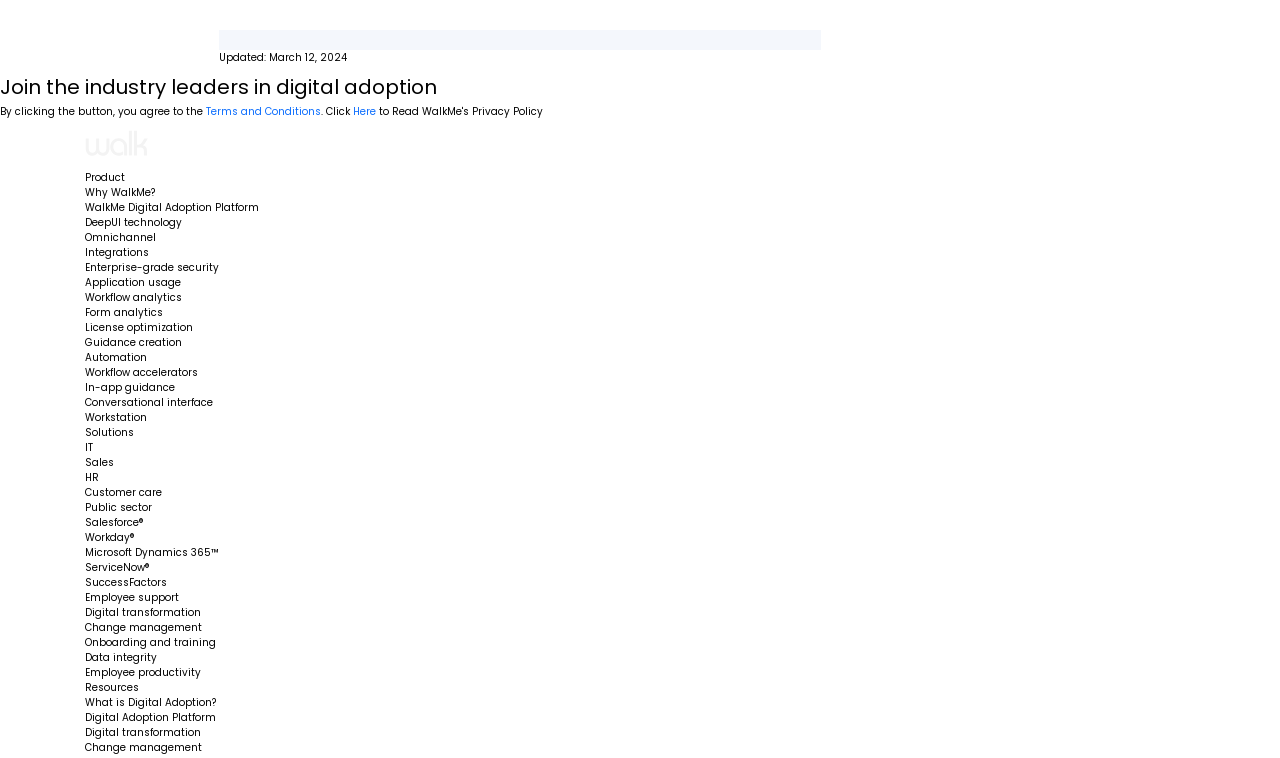What is the date mentioned on the webpage?
Please ensure your answer is as detailed and informative as possible.

The date 'March 12, 2024' is mentioned on the webpage as part of the 'Updated' text, indicating when the webpage was last updated.